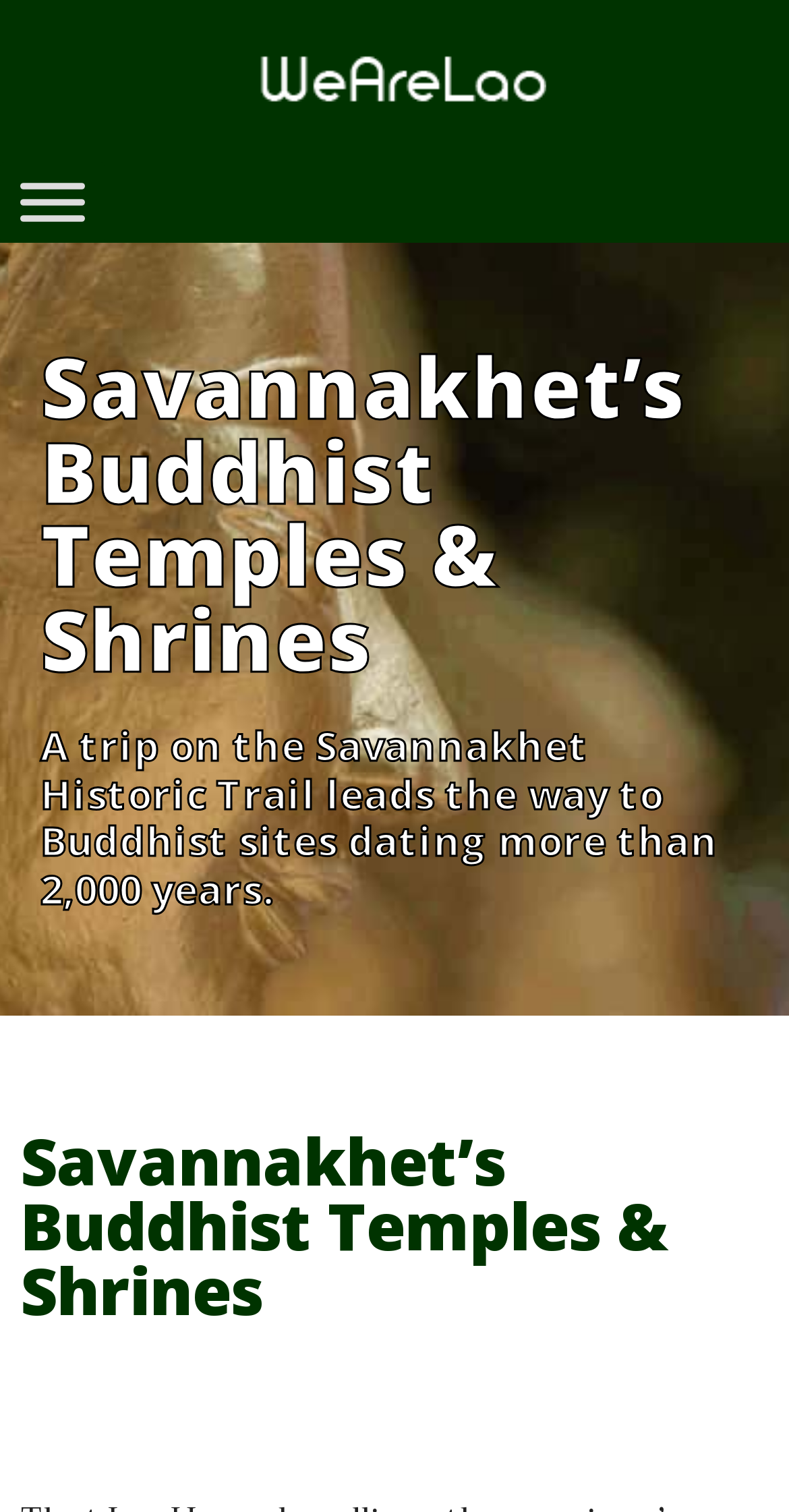What is the text of the first heading?
Please give a detailed and thorough answer to the question, covering all relevant points.

I looked at the heading elements on the webpage and found the first heading element, which contains the text 'Savannakhet’s Buddhist Temples & Shrines'.